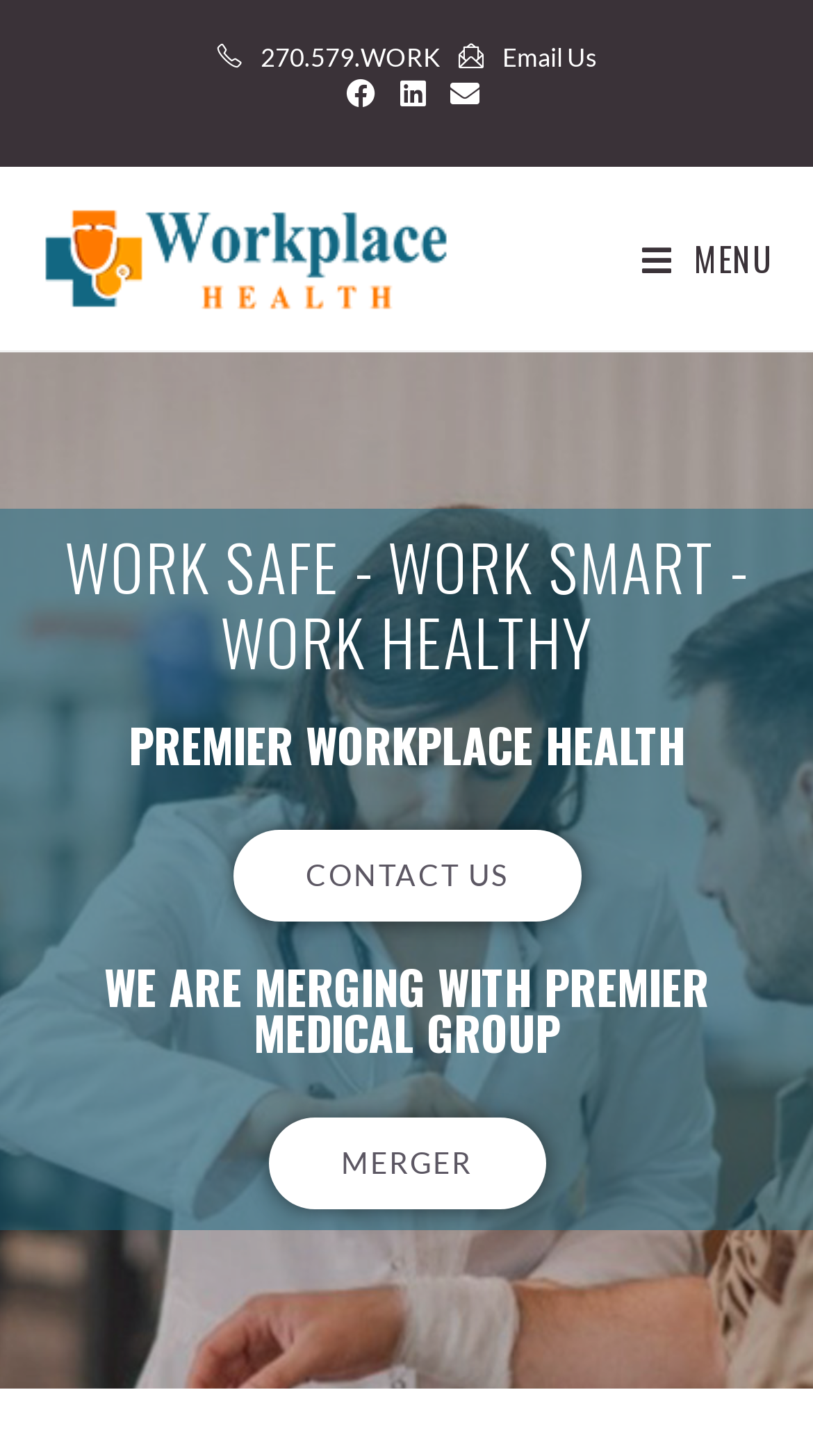Determine the bounding box for the UI element that matches this description: "Menu Close".

[0.789, 0.114, 0.95, 0.24]